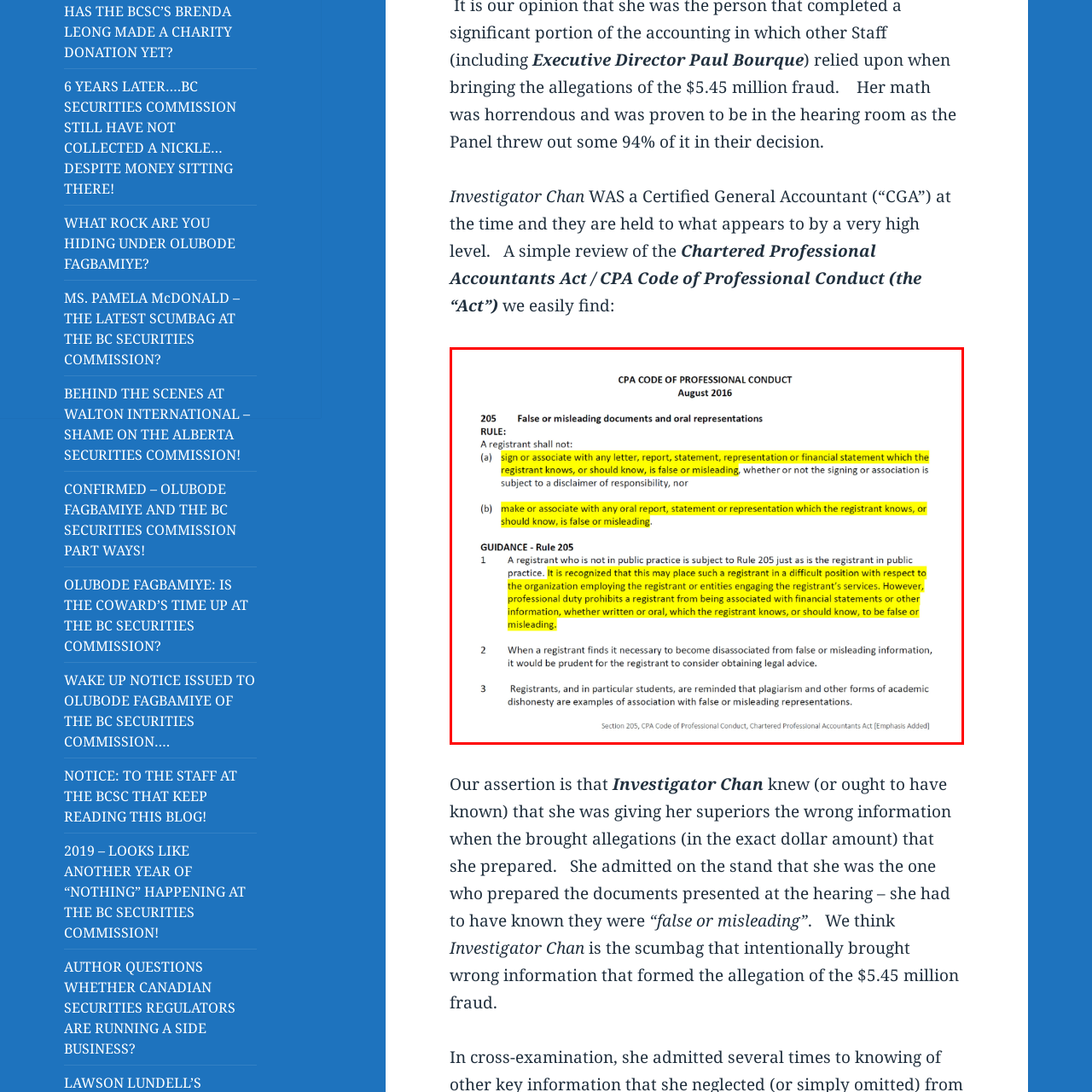Concentrate on the image bordered by the red line and give a one-word or short phrase answer to the following question:
What is the consequence of associating with misleading information?

Academic dishonesty